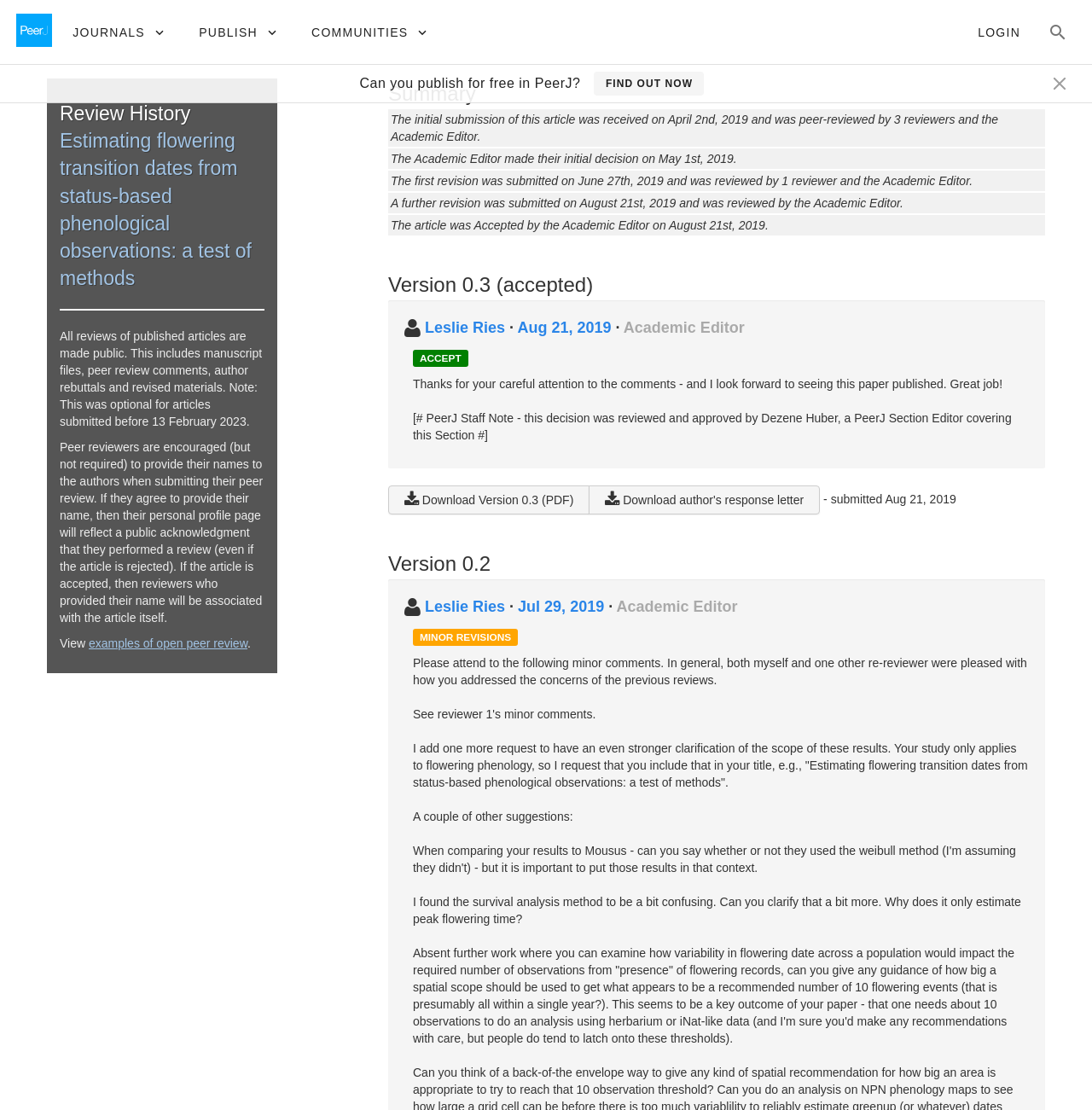Please specify the bounding box coordinates of the clickable region to carry out the following instruction: "Login". The coordinates should be four float numbers between 0 and 1, in the format [left, top, right, bottom].

[0.879, 0.015, 0.95, 0.043]